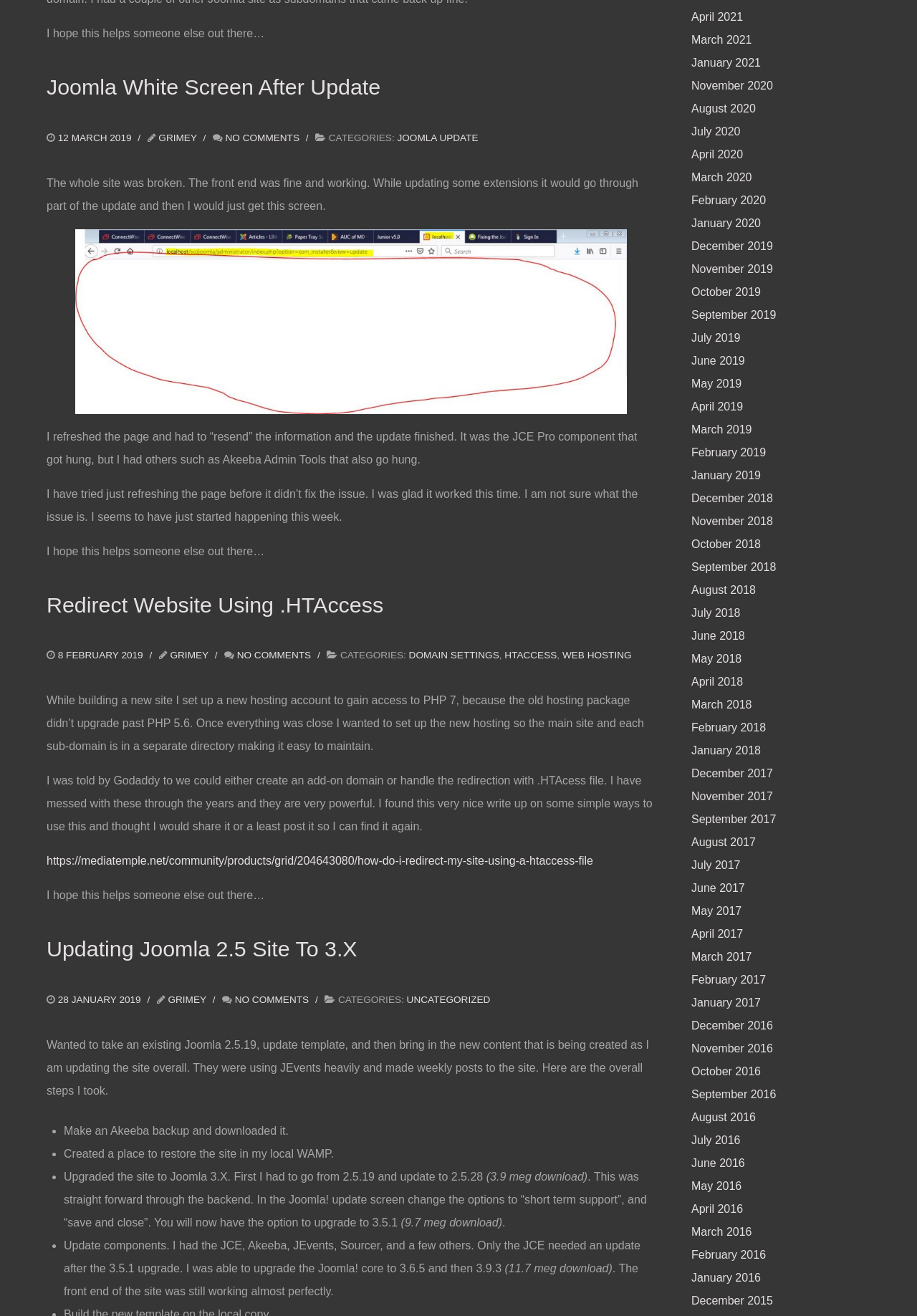Find the bounding box coordinates for the area you need to click to carry out the instruction: "Visit the webpage from 'April 2021'". The coordinates should be four float numbers between 0 and 1, indicated as [left, top, right, bottom].

[0.754, 0.008, 0.81, 0.018]